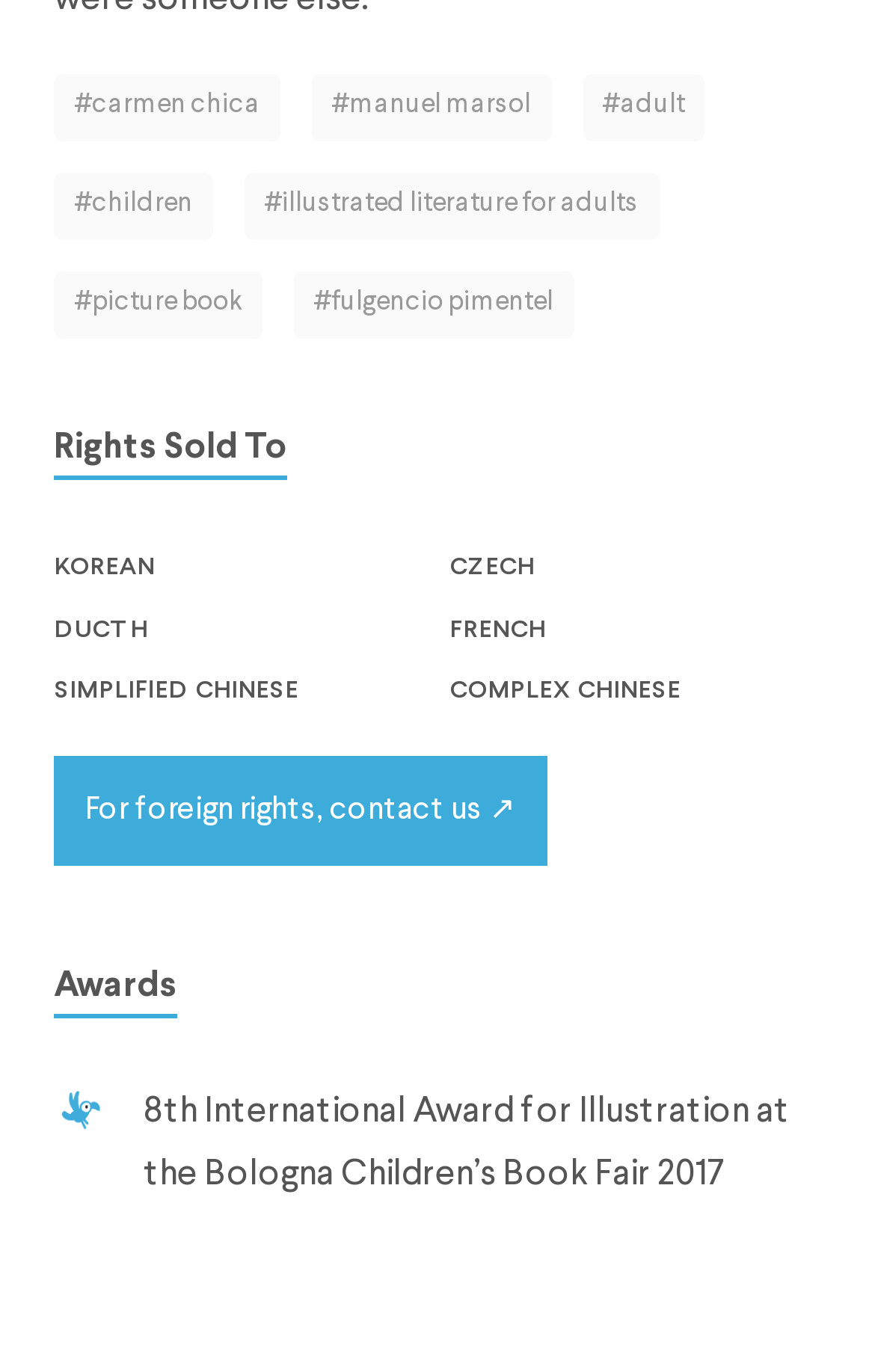Bounding box coordinates are specified in the format (top-left x, top-left y, bottom-right x, bottom-right y). All values are floating point numbers bounded between 0 and 1. Please provide the bounding box coordinate of the region this sentence describes: For foreign rights, contact us

[0.062, 0.552, 0.625, 0.631]